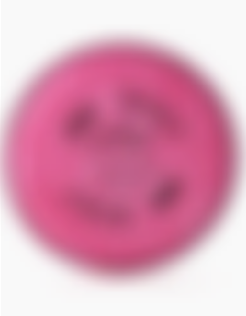Give a concise answer using only one word or phrase for this question:
What is the purpose of the 3M 2097 P100 Particulate Filter?

filtering particulates